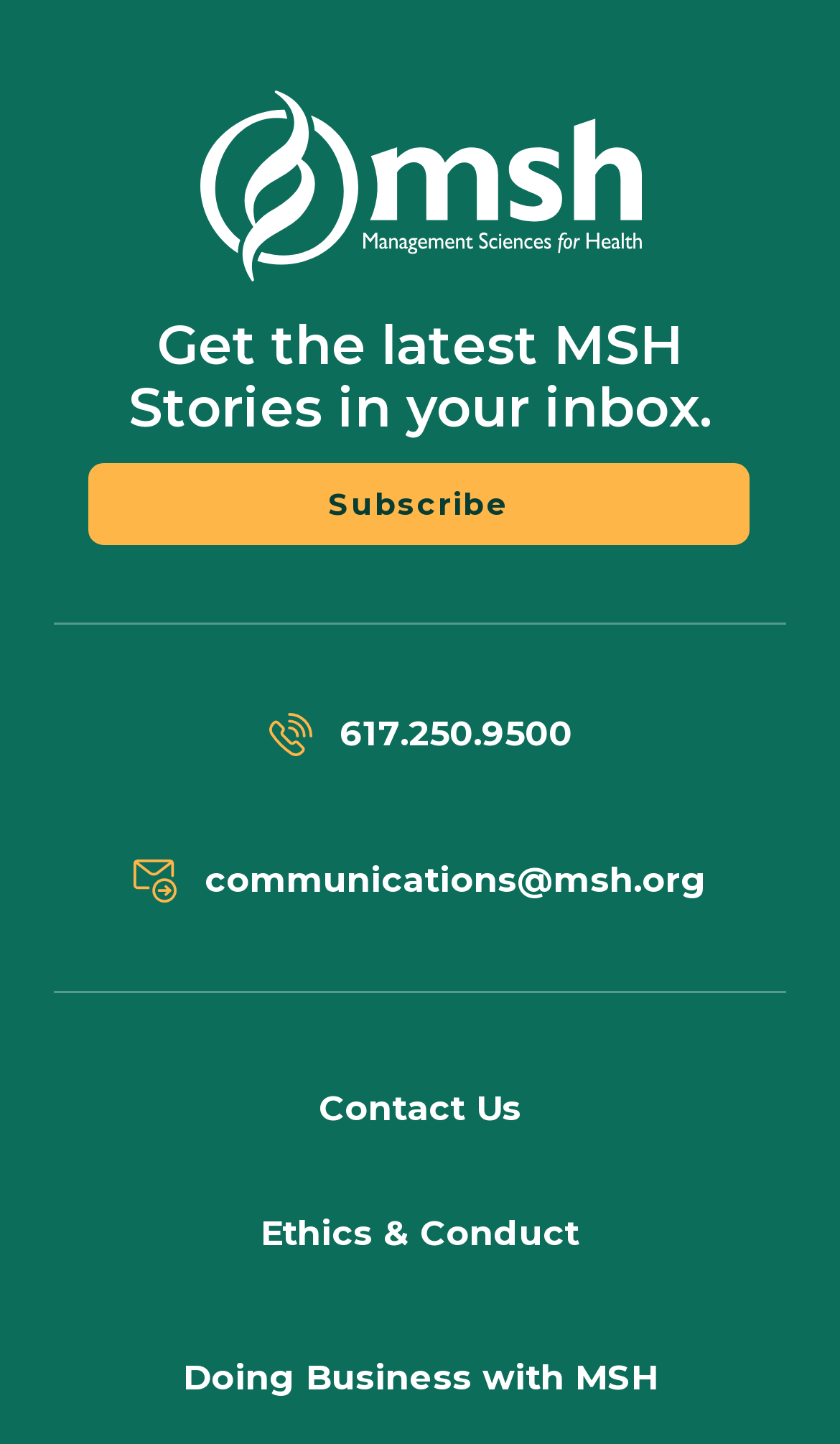Determine the bounding box coordinates for the UI element matching this description: "panr".

None